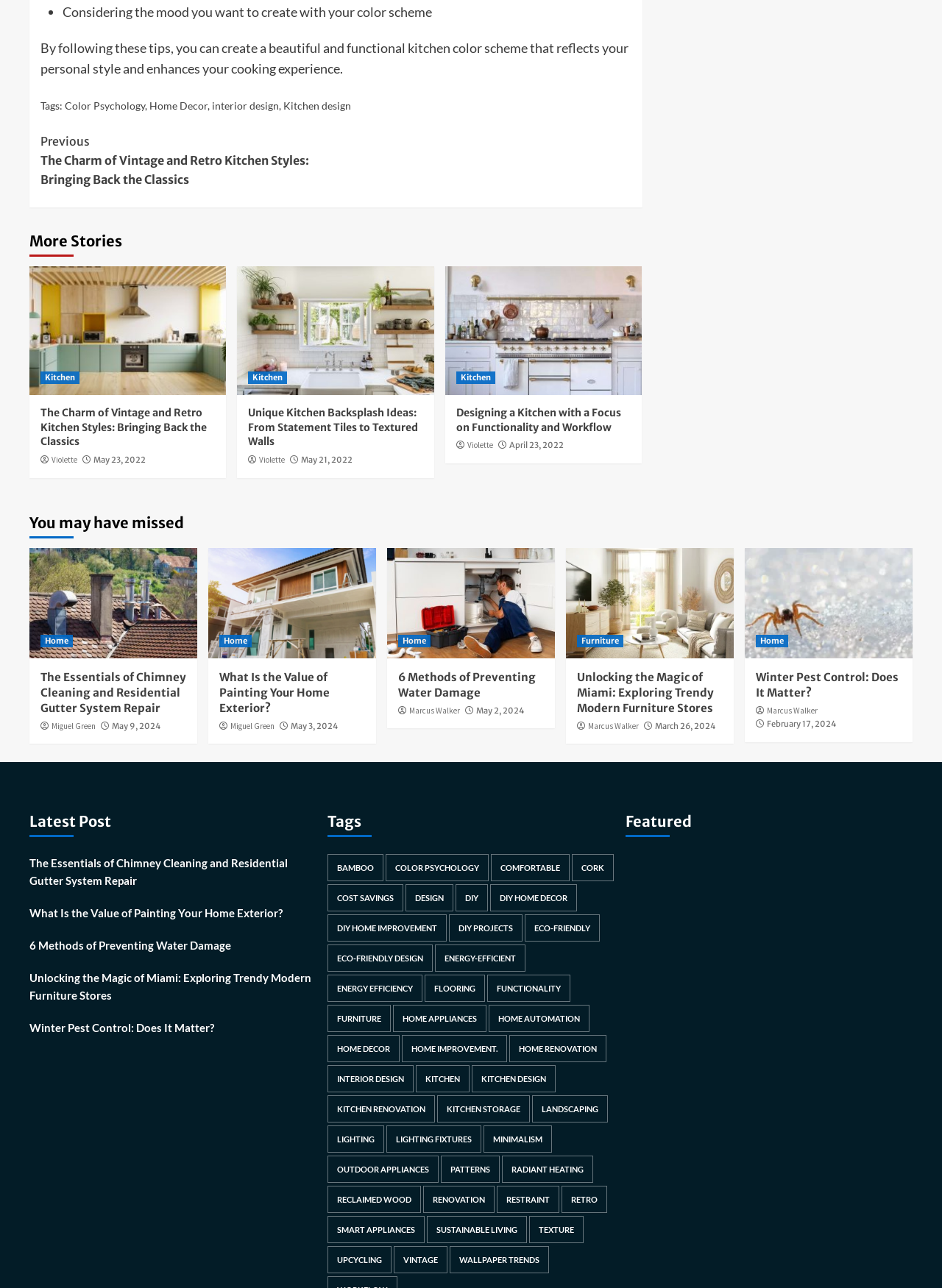What is the author of the third article in the 'You may have missed' section?
Using the image as a reference, deliver a detailed and thorough answer to the question.

In the 'You may have missed' section, I found a link element with the text 'Marcus Walker' below the third article title, which indicates that Marcus Walker is the author of this article.